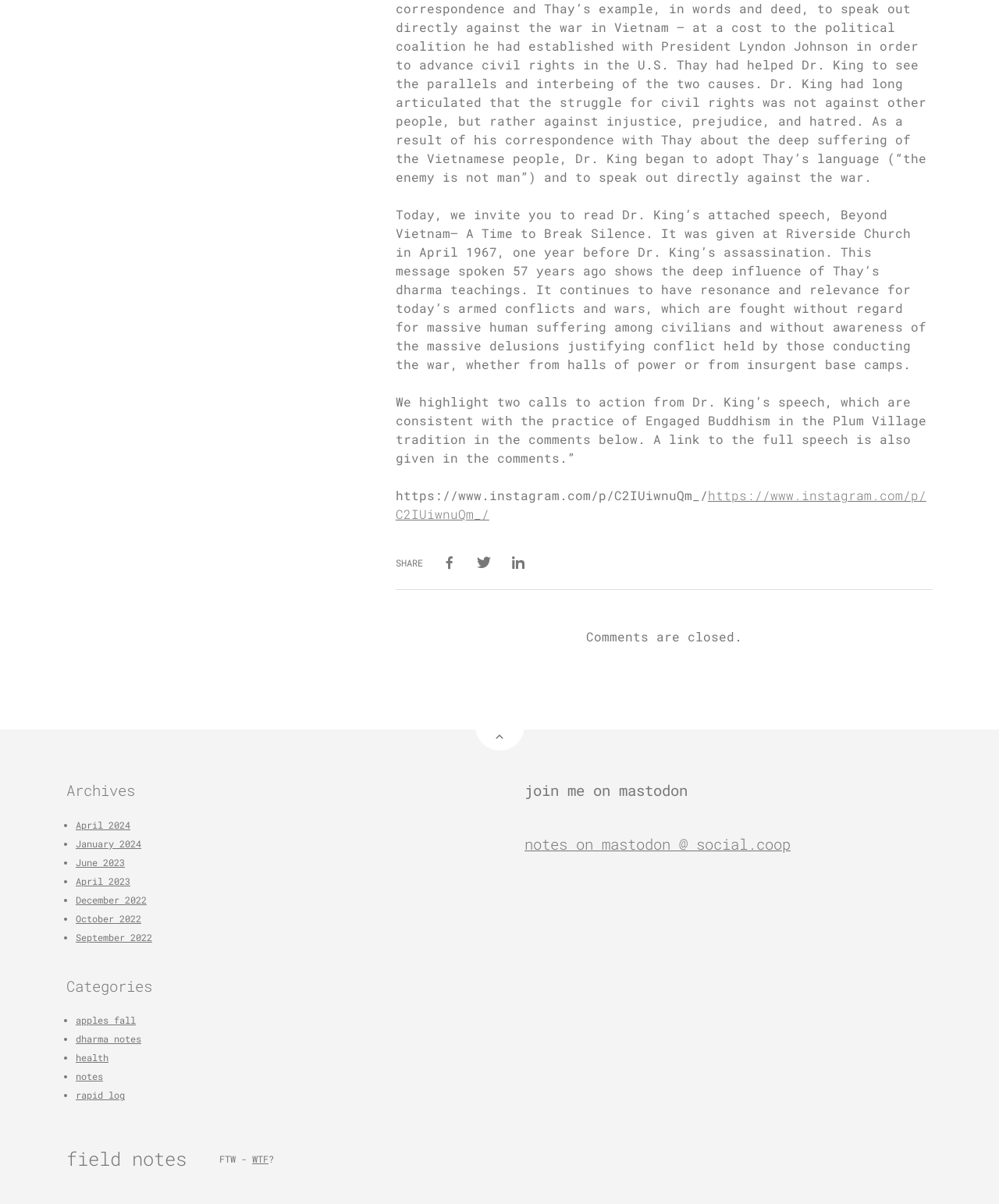Using a single word or phrase, answer the following question: 
How many categories are listed on the webpage?

5